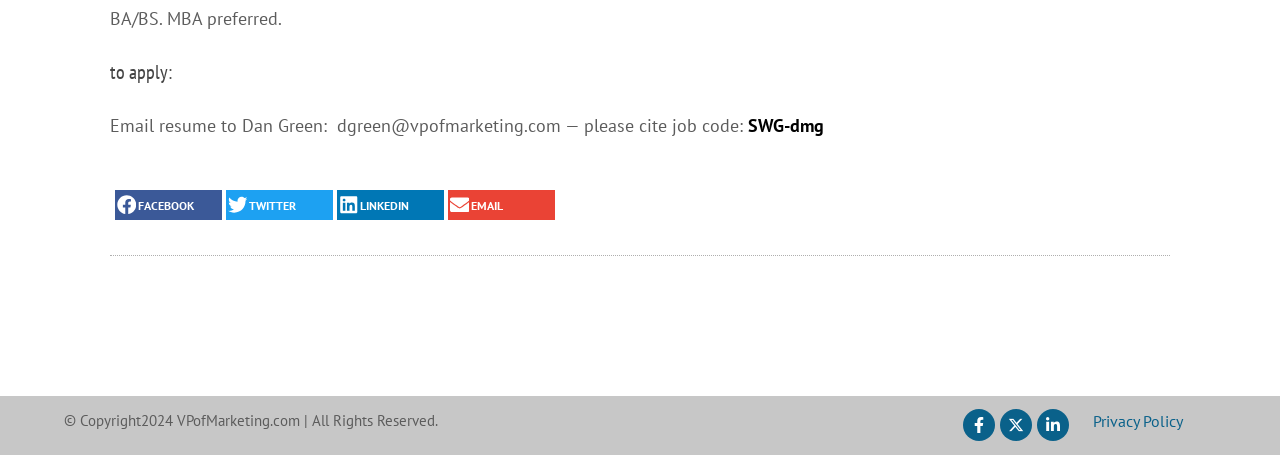Who should I email my resume to?
Look at the webpage screenshot and answer the question with a detailed explanation.

The webpage contains a static text element 'Email resume to Dan Green: dgreen@vpofmarketing.com — please cite job code:' which indicates that the resume should be emailed to Dan Green.